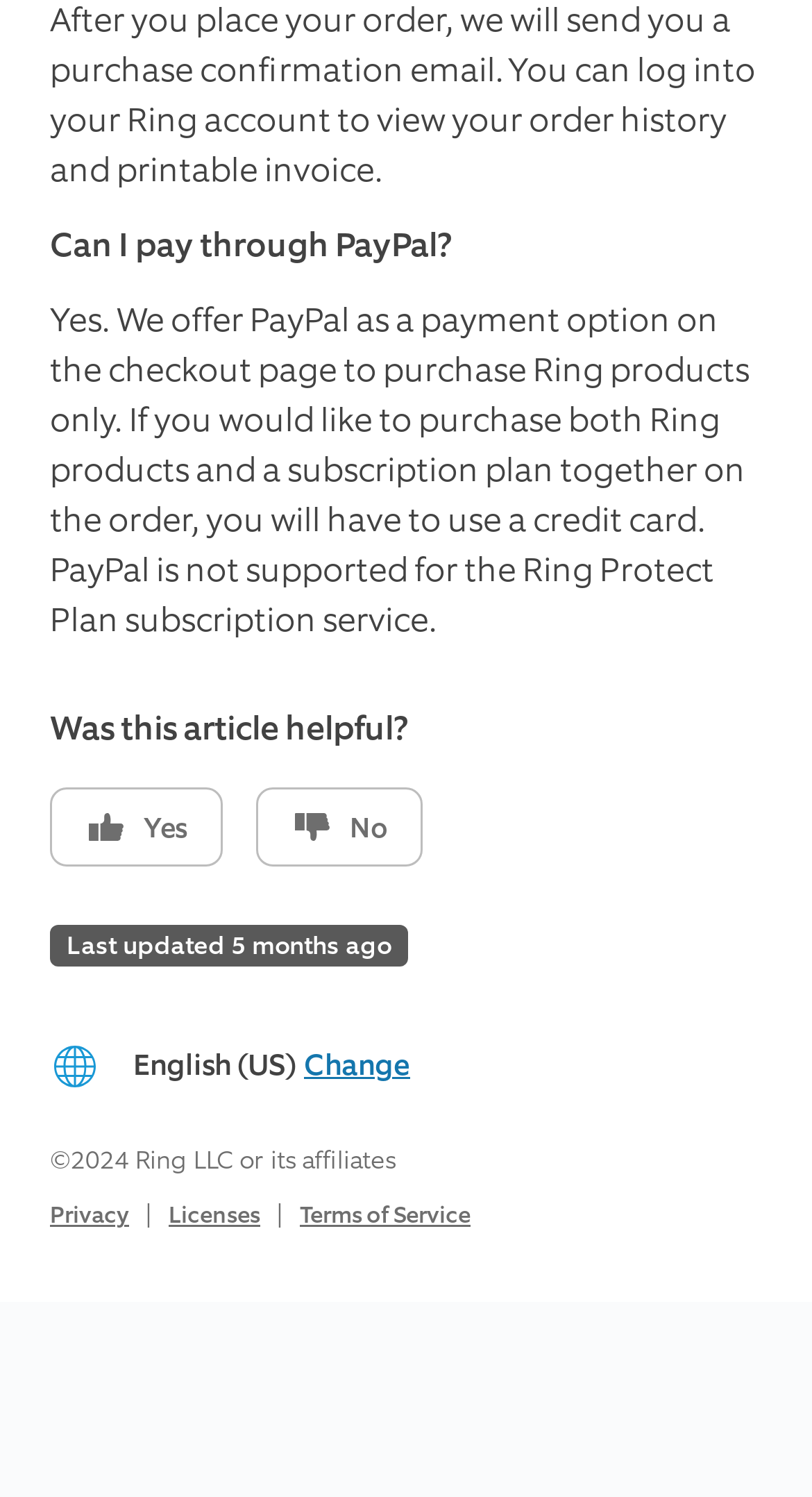Please provide a brief answer to the following inquiry using a single word or phrase:
What is the copyright year of the webpage?

2024